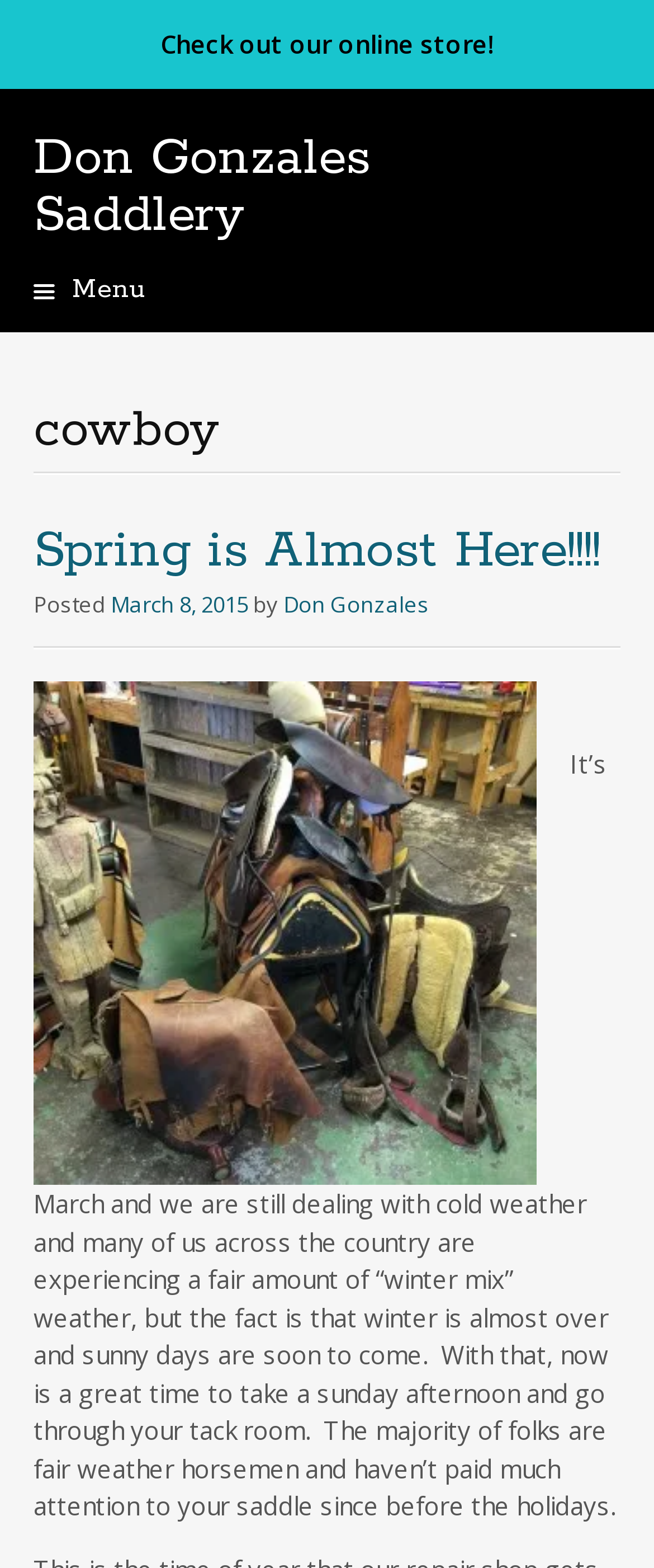Give a one-word or short phrase answer to the question: 
What is the title of the latest article?

Spring is Almost Here!!!!